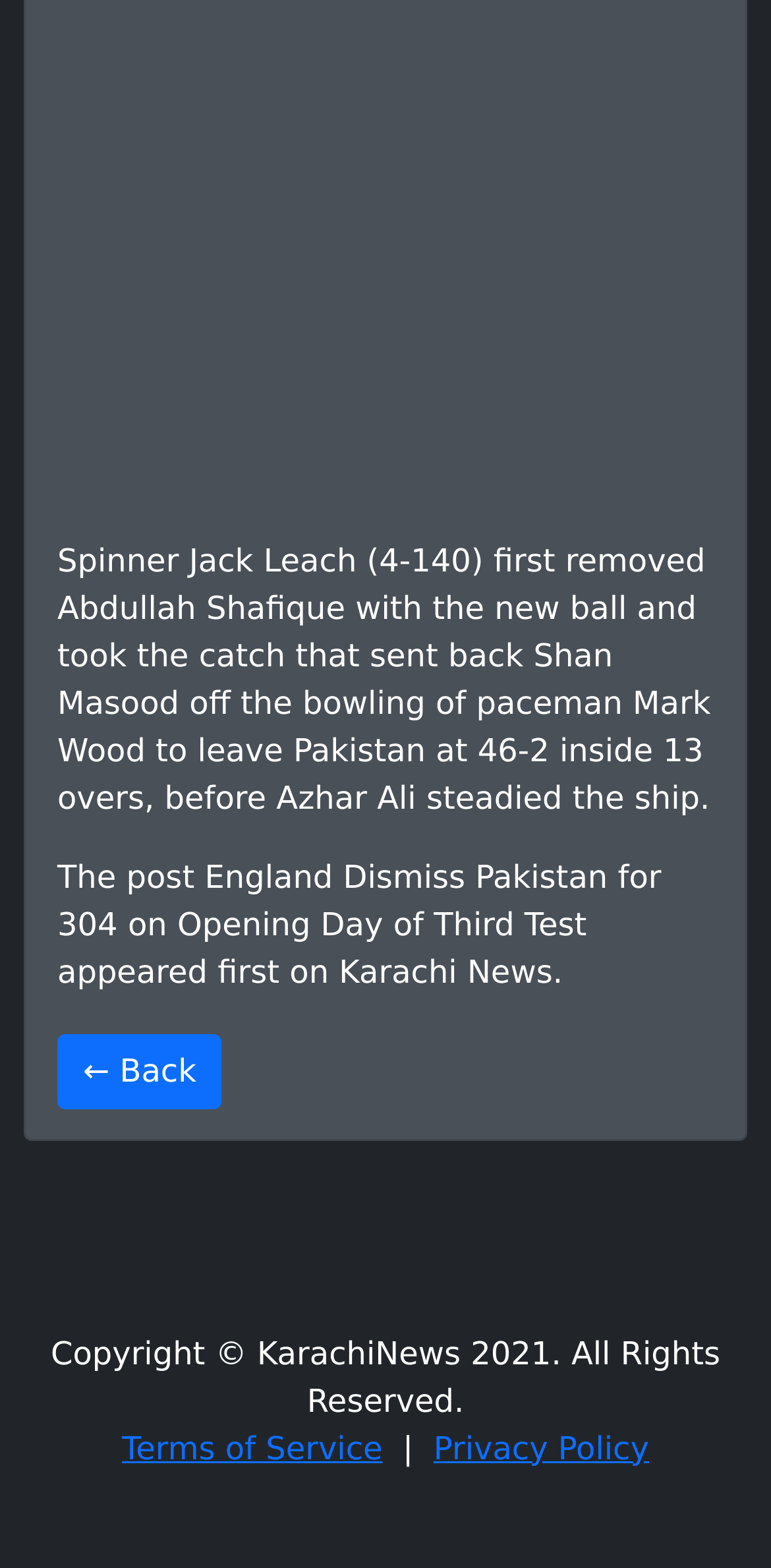Provide the bounding box coordinates of the HTML element this sentence describes: "Karachi News". The bounding box coordinates consist of four float numbers between 0 and 1, i.e., [left, top, right, bottom].

[0.44, 0.607, 0.717, 0.631]